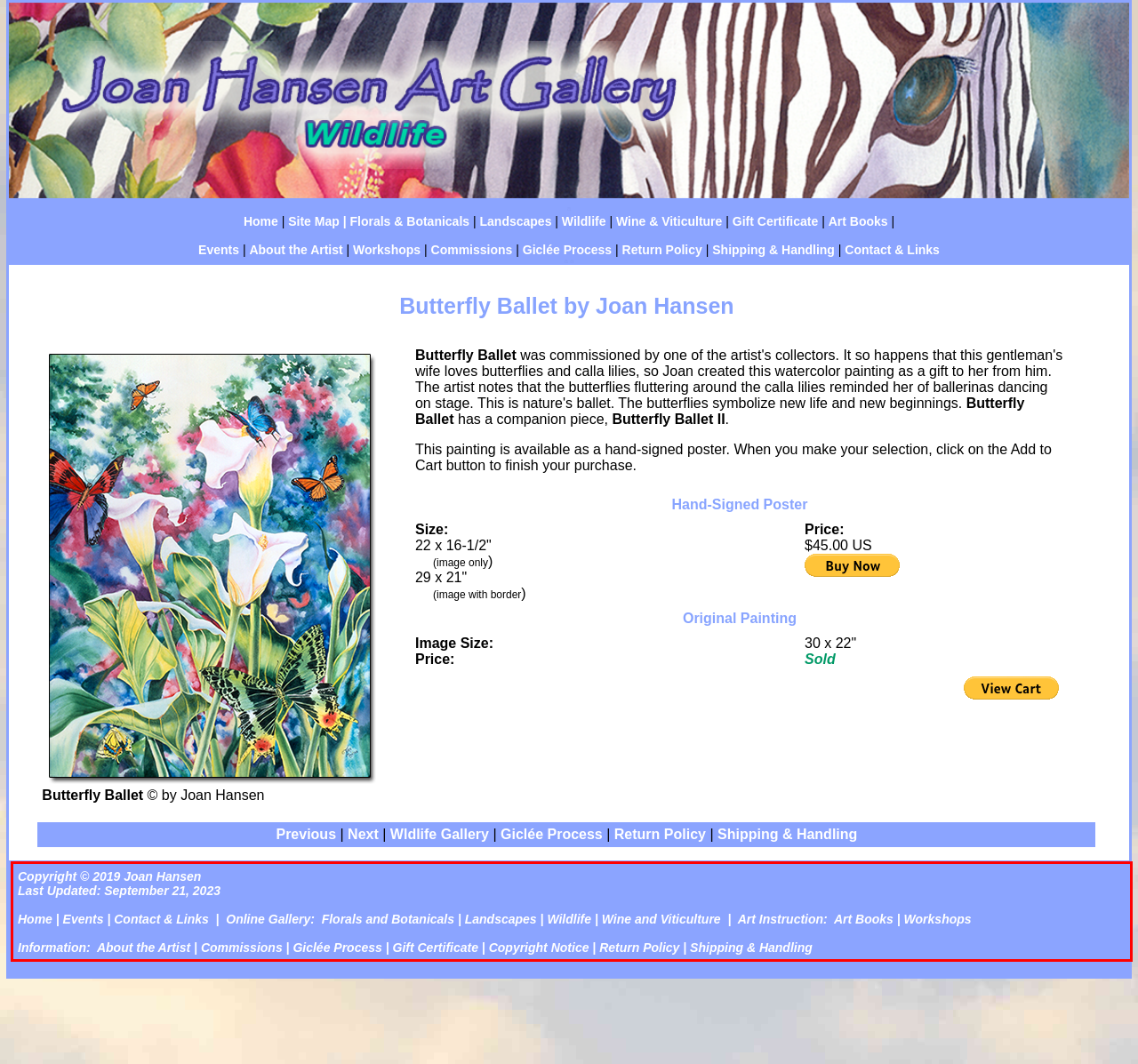Given a screenshot of a webpage, identify the red bounding box and perform OCR to recognize the text within that box.

Copyright © 2019 Joan Hansen Last Updated: September 21, 2023 Home | Events | Contact & Links | Online Gallery: Florals and Botanicals | Landscapes | Wildlife | Wine and Viticulture | Art Instruction: Art Books | Workshops Information: About the Artist | Commissions | Giclée Process | Gift Certificate | Copyright Notice | Return Policy | Shipping & Handling